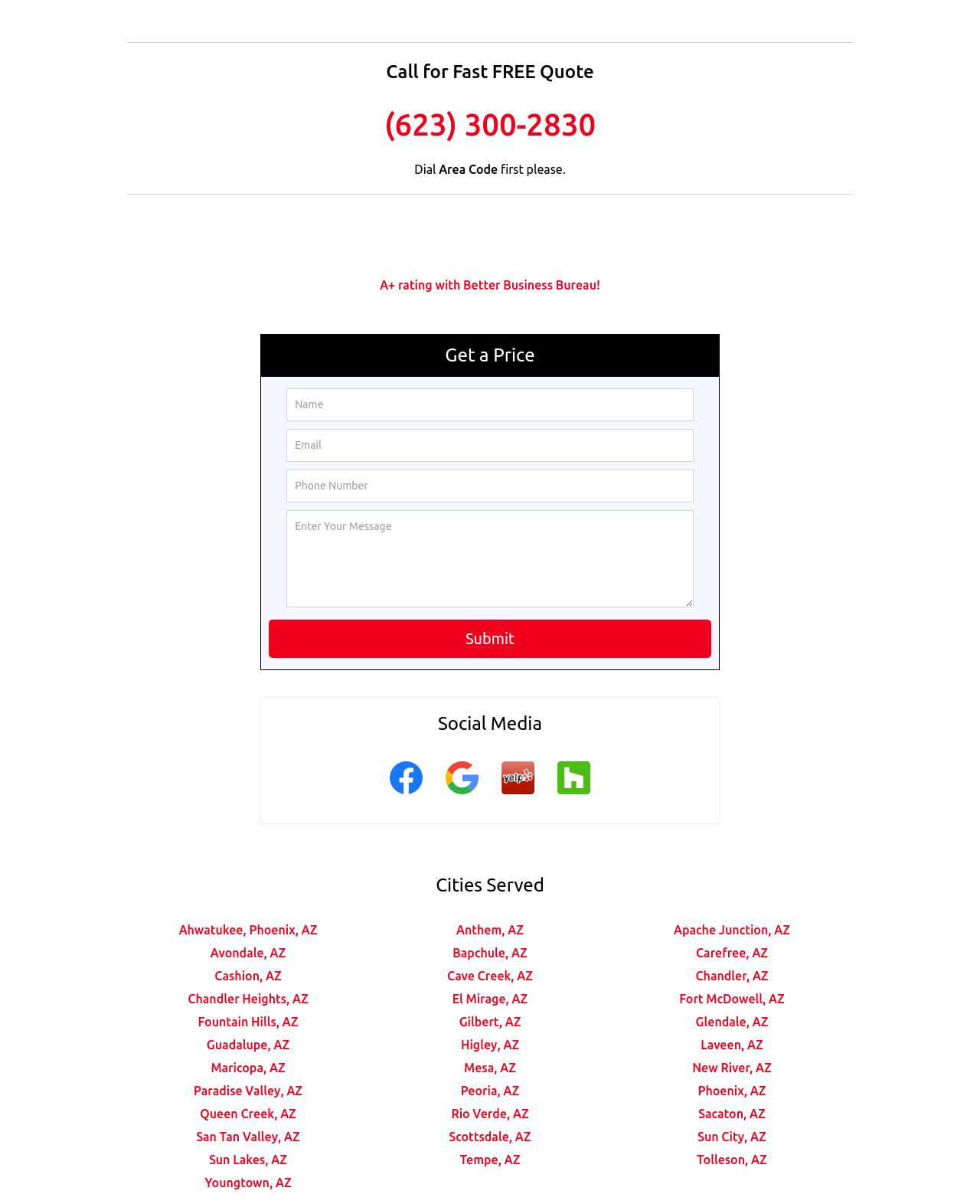Determine the bounding box coordinates for the clickable element required to fulfill the instruction: "Get a price". Provide the coordinates as four float numbers between 0 and 1, i.e., [left, top, right, bottom].

[0.454, 0.286, 0.546, 0.303]